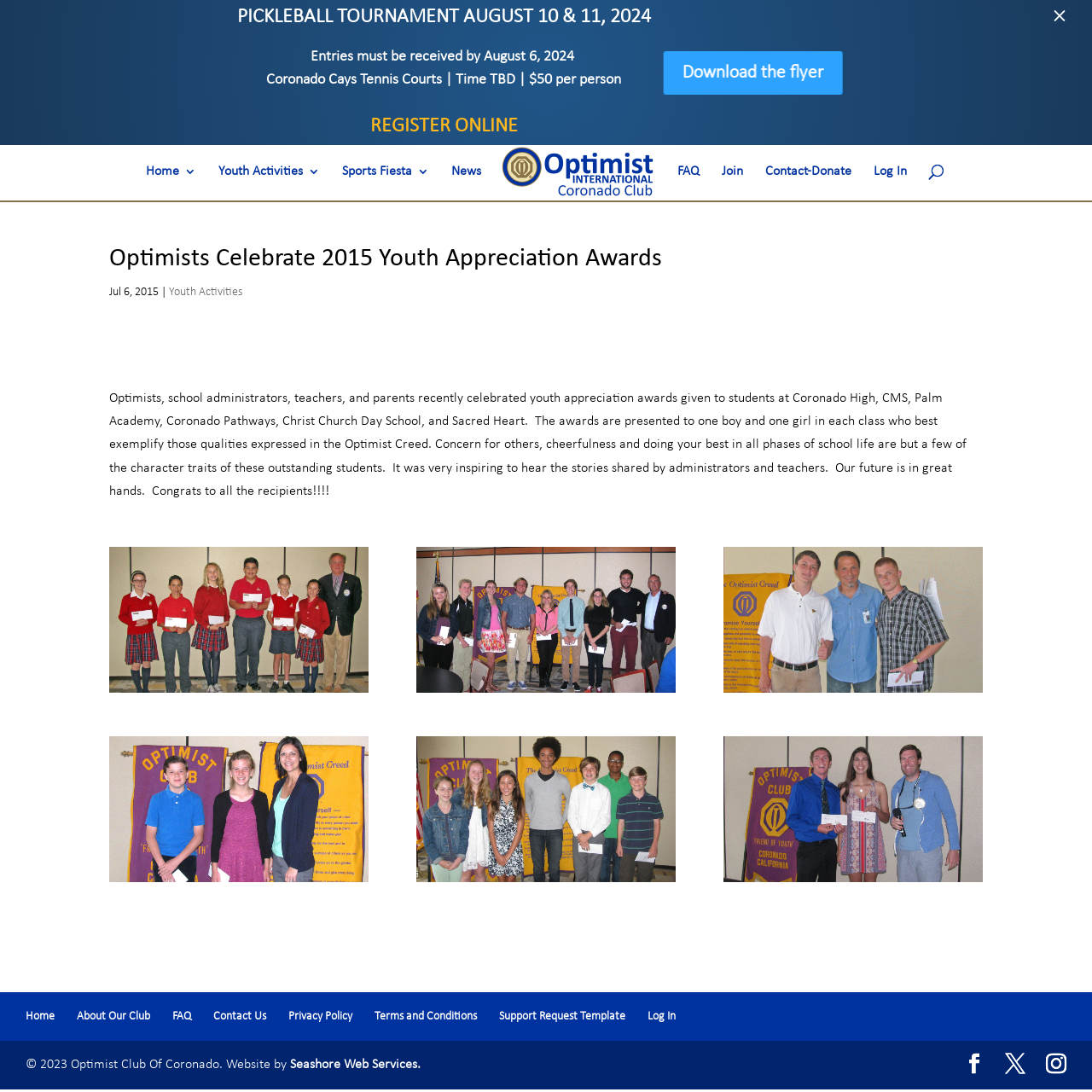Find the bounding box coordinates of the clickable region needed to perform the following instruction: "View Youth Activities". The coordinates should be provided as four float numbers between 0 and 1, i.e., [left, top, right, bottom].

[0.2, 0.152, 0.293, 0.18]